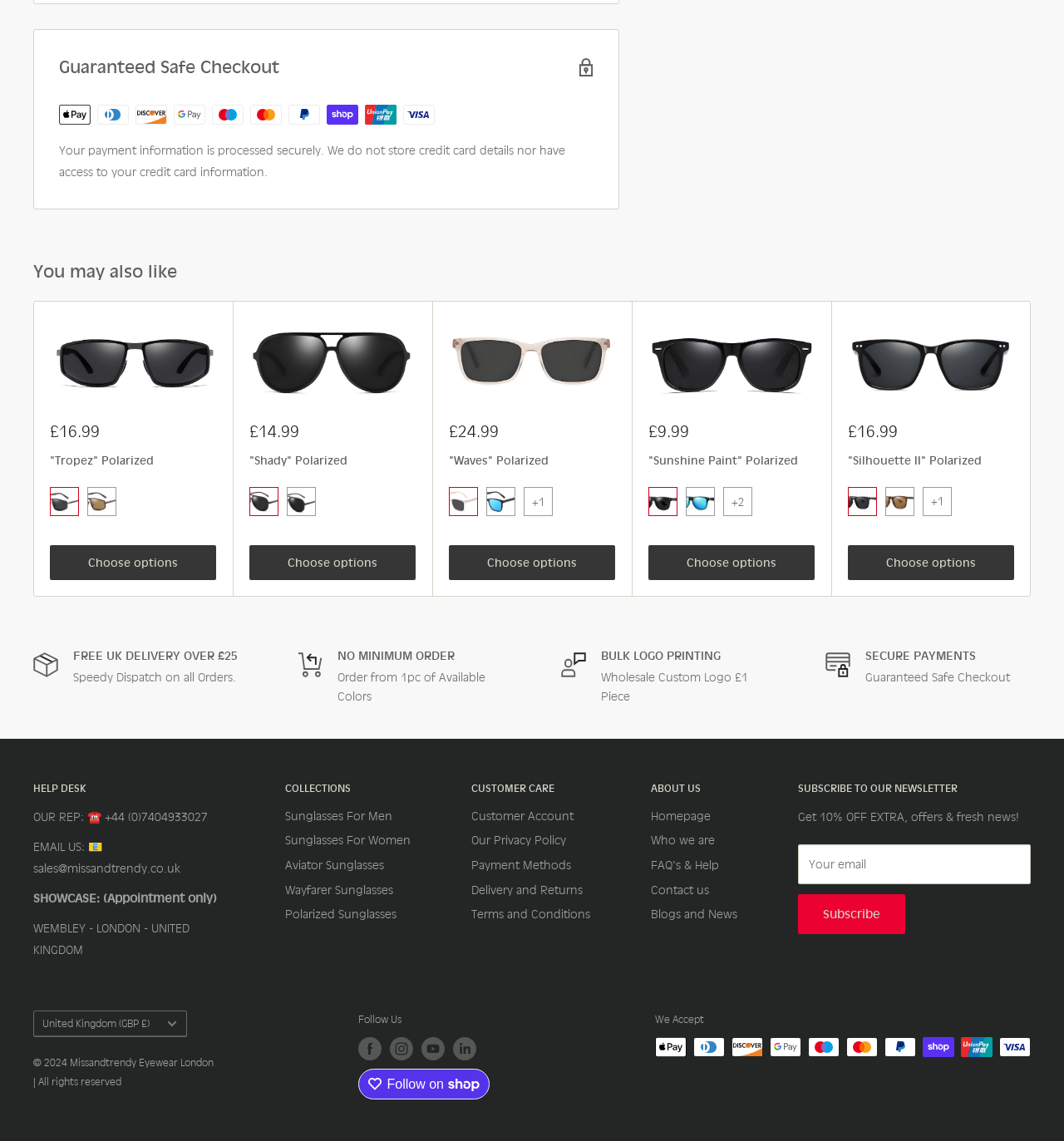Indicate the bounding box coordinates of the clickable region to achieve the following instruction: "Explore guaranteed safe checkout options."

[0.055, 0.048, 0.262, 0.07]